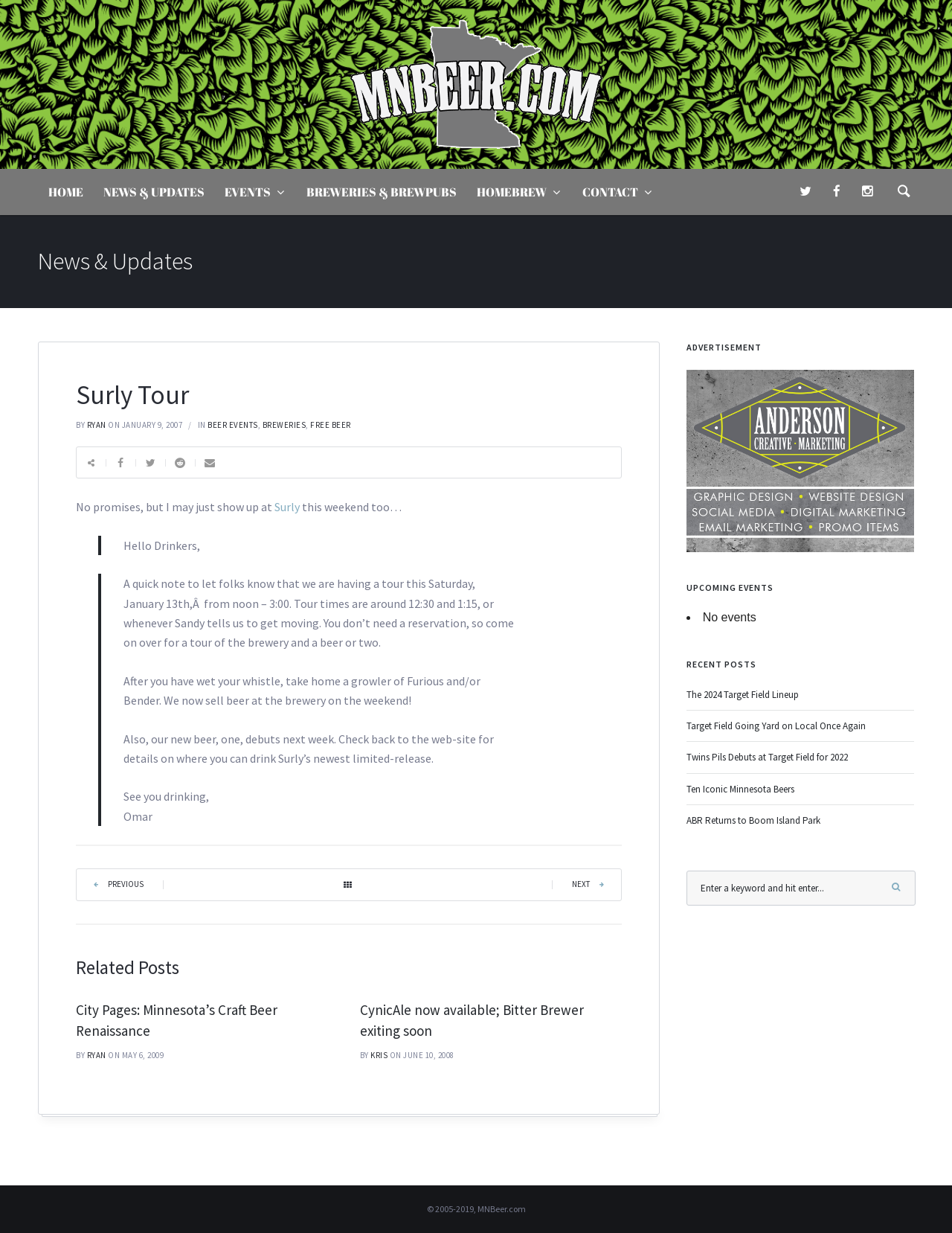Given the element description, predict the bounding box coordinates in the format (top-left x, top-left y, bottom-right x, bottom-right y), using floating point numbers between 0 and 1: The 2024 Target Field Lineup

[0.721, 0.558, 0.839, 0.568]